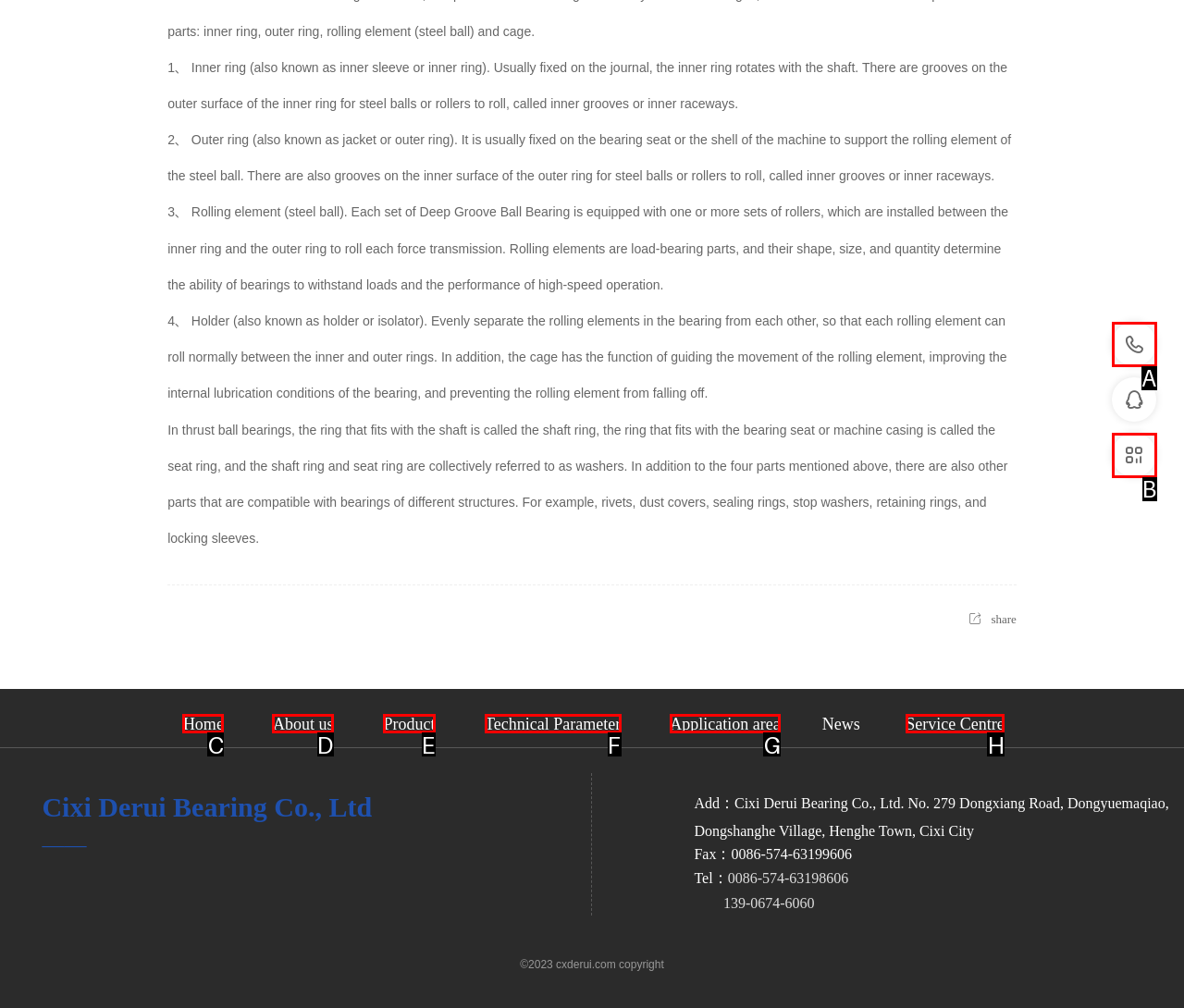Assess the description: $100 Off First-Time Roof Cleaning and select the option that matches. Provide the letter of the chosen option directly from the given choices.

None